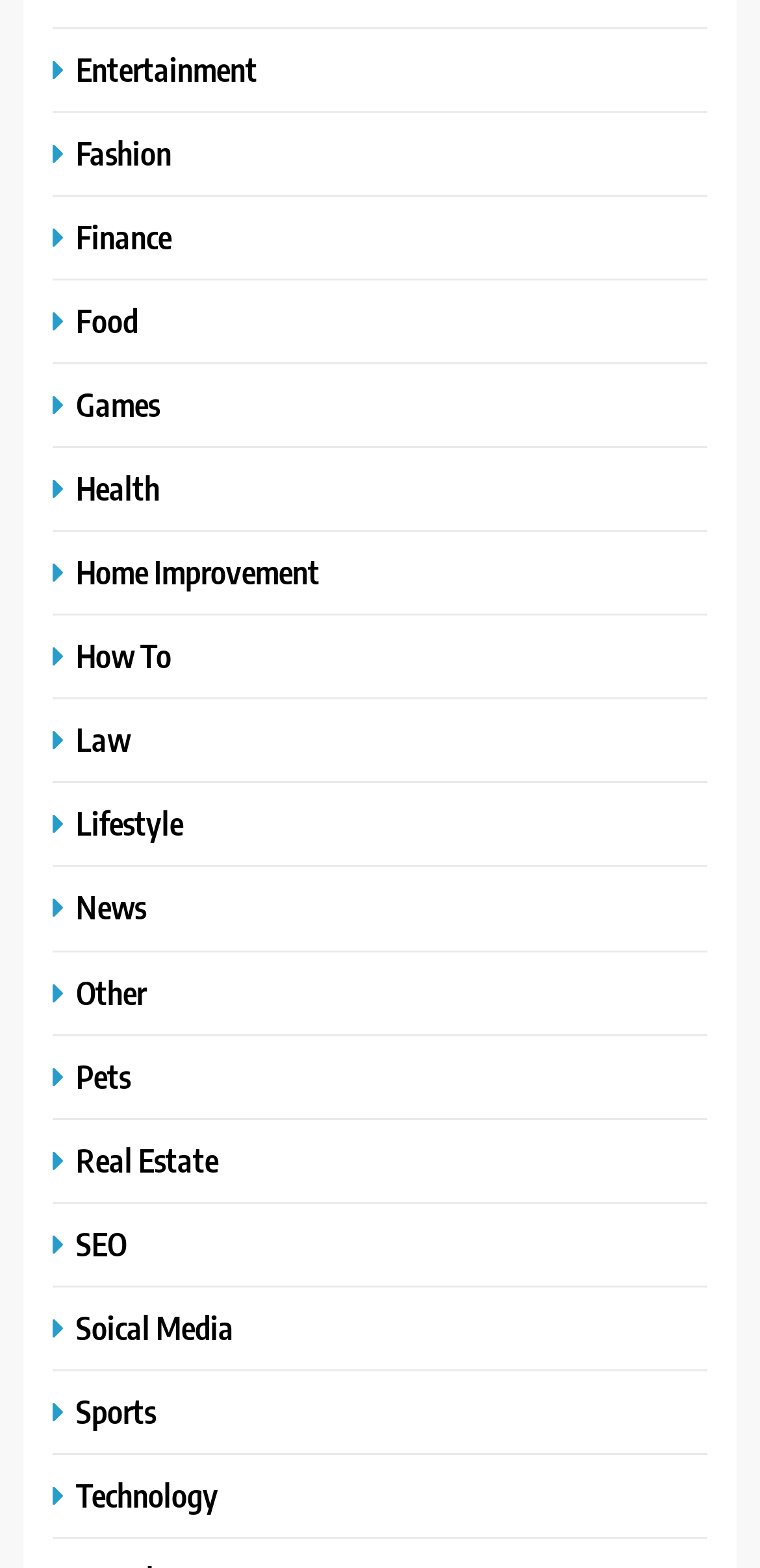Using the elements shown in the image, answer the question comprehensively: Are there more categories starting with 'H' than 'F'?

I counted the categories starting with 'H' and found 2 ('Health' and 'Home Improvement'), and counted the categories starting with 'F' and found 2 ('Fashion' and 'Finance'). They are equal, so the answer is no.